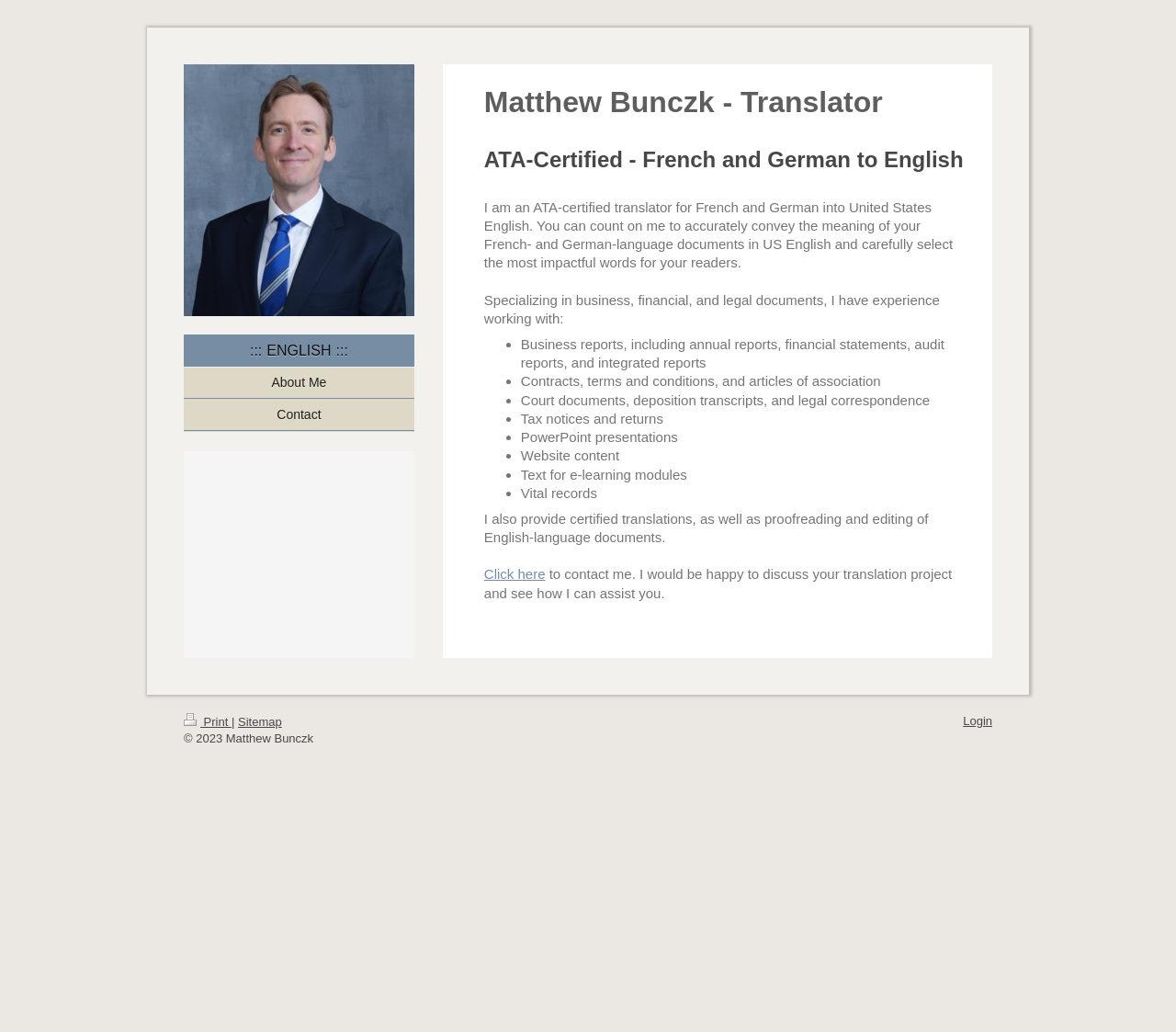Using the webpage screenshot, find the UI element described by ENGLISH. Provide the bounding box coordinates in the format (top-left x, top-left y, bottom-right x, bottom-right y), ensuring all values are floating point numbers between 0 and 1.

[0.156, 0.324, 0.352, 0.356]